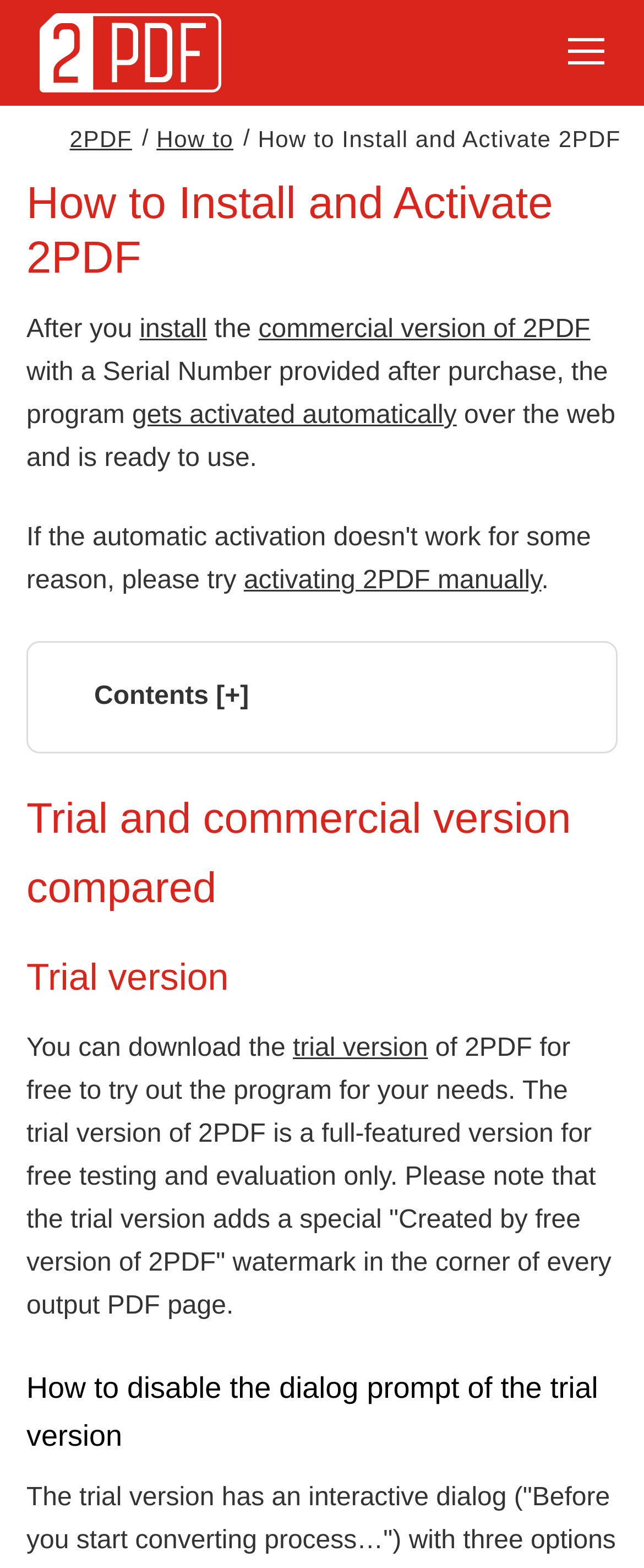What is the purpose of the trial version?
Can you provide a detailed and comprehensive answer to the question?

The purpose of the trial version is for free testing and evaluation only, as mentioned in the sentence 'The trial version of 2PDF is a full-featured version for free testing and evaluation only'.